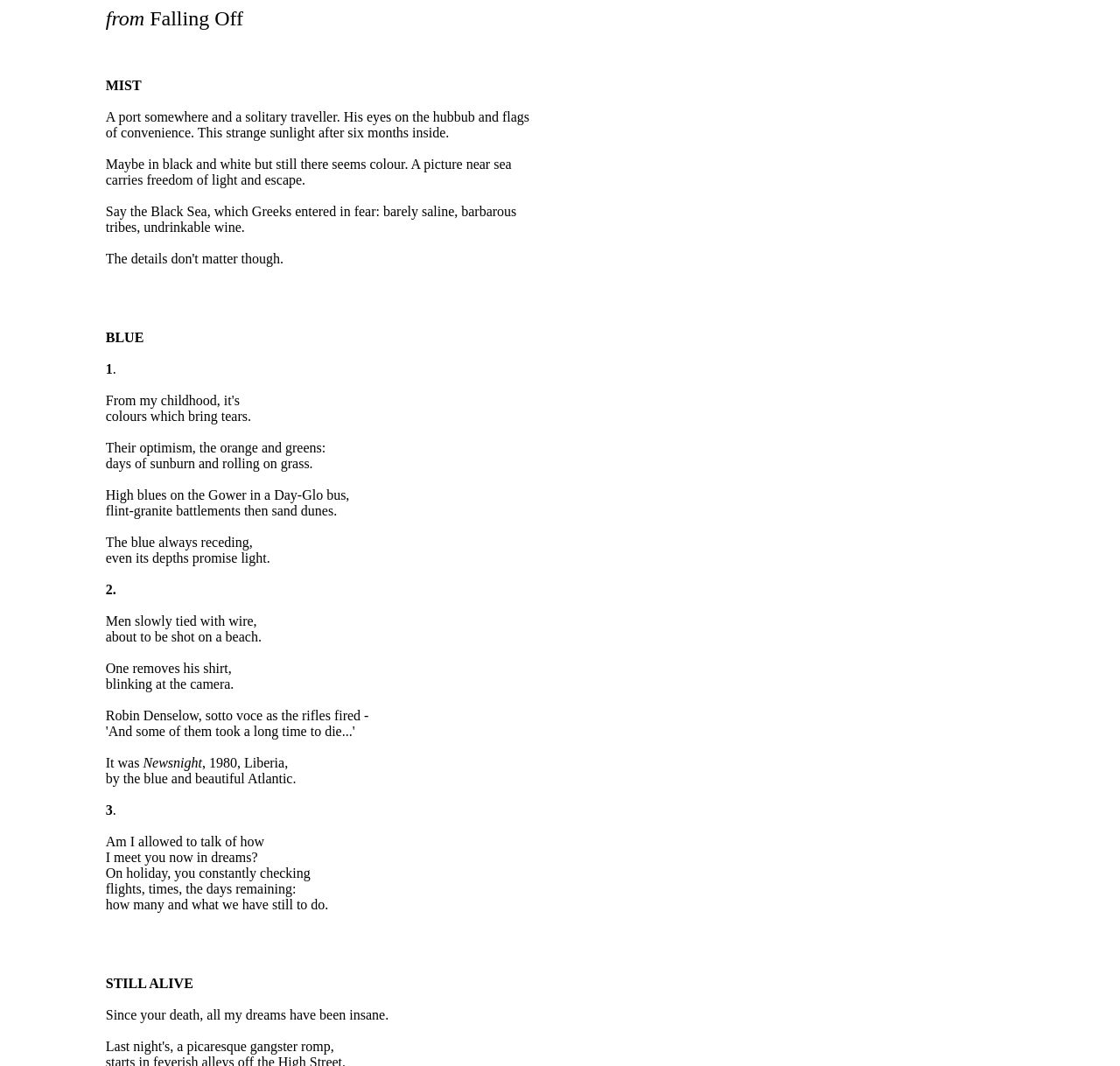Please answer the following question using a single word or phrase: 
What is the first word of the poem?

MIST